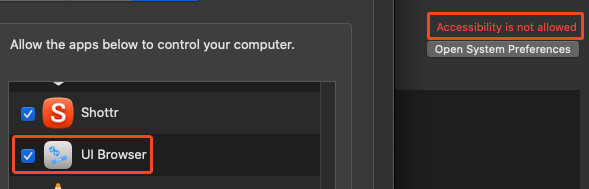Refer to the image and provide an in-depth answer to the question:
How many applications have been granted permission?

The question asks for the number of applications that have been granted permission to control the computer. By examining the list of applications on the left side, we can see that 'UI Browser' and 'Shottr' are highlighted, indicating they have been granted permission. There might be more applications with permission, but we can confirm at least two.